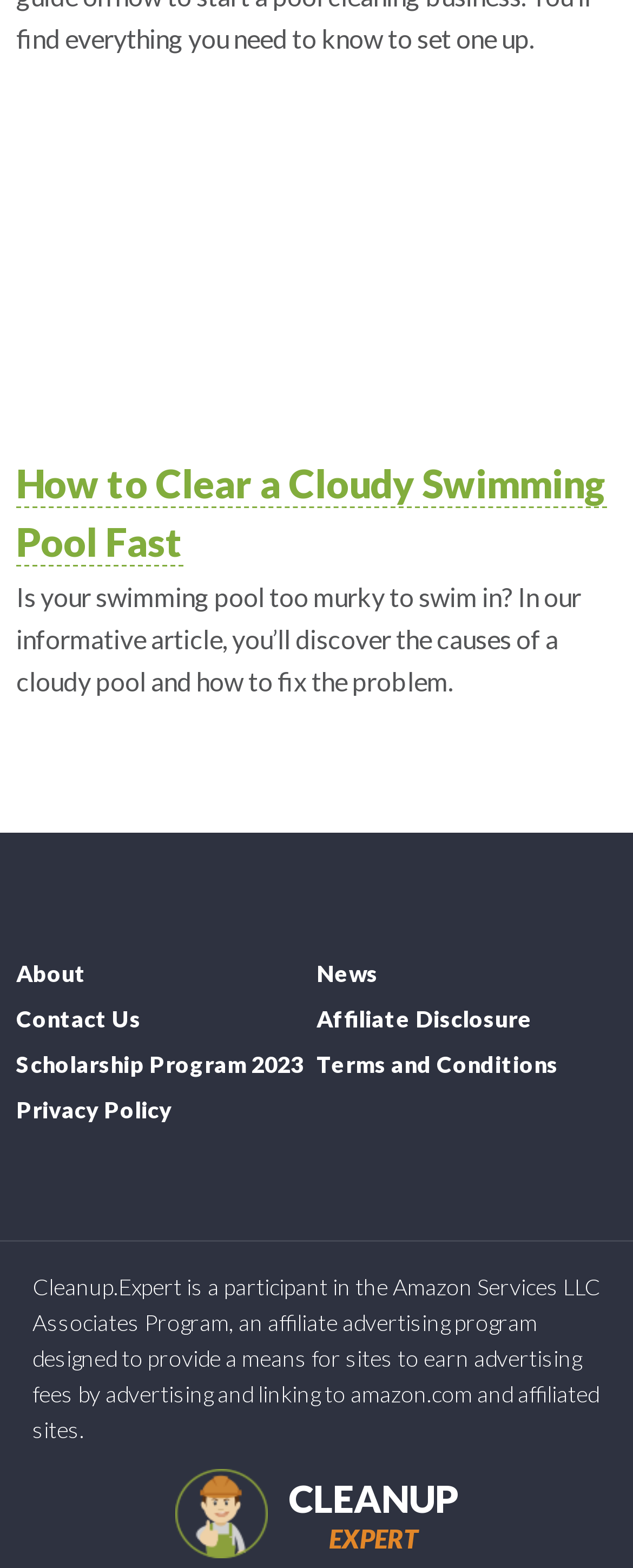Find the bounding box coordinates of the area that needs to be clicked in order to achieve the following instruction: "View the article about clearing a cloudy swimming pool". The coordinates should be specified as four float numbers between 0 and 1, i.e., [left, top, right, bottom].

[0.026, 0.293, 0.959, 0.361]